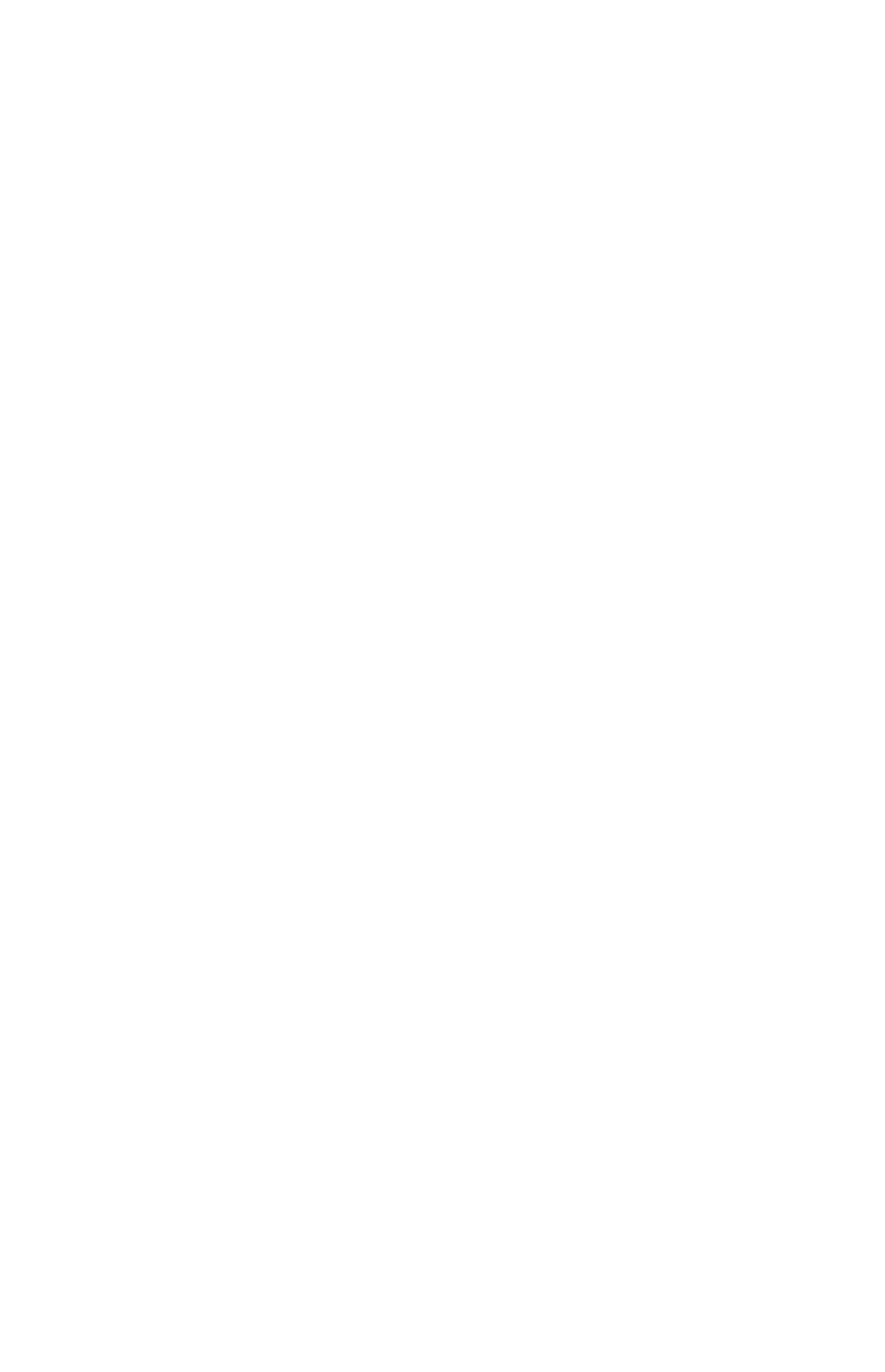Pinpoint the bounding box coordinates for the area that should be clicked to perform the following instruction: "visit the chomp".

[0.051, 0.131, 0.487, 0.164]